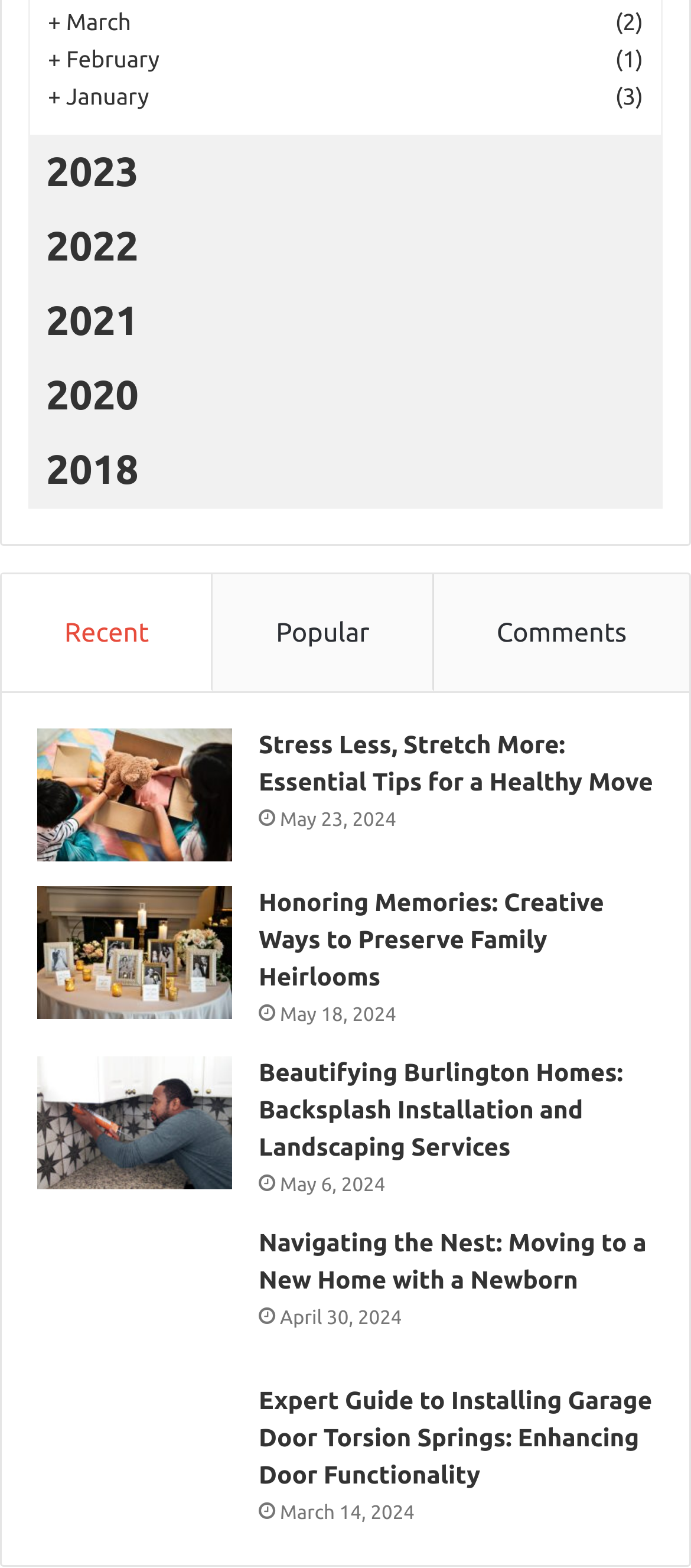Identify the bounding box coordinates of the element to click to follow this instruction: 'Check recent articles'. Ensure the coordinates are four float values between 0 and 1, provided as [left, top, right, bottom].

[0.003, 0.367, 0.309, 0.441]